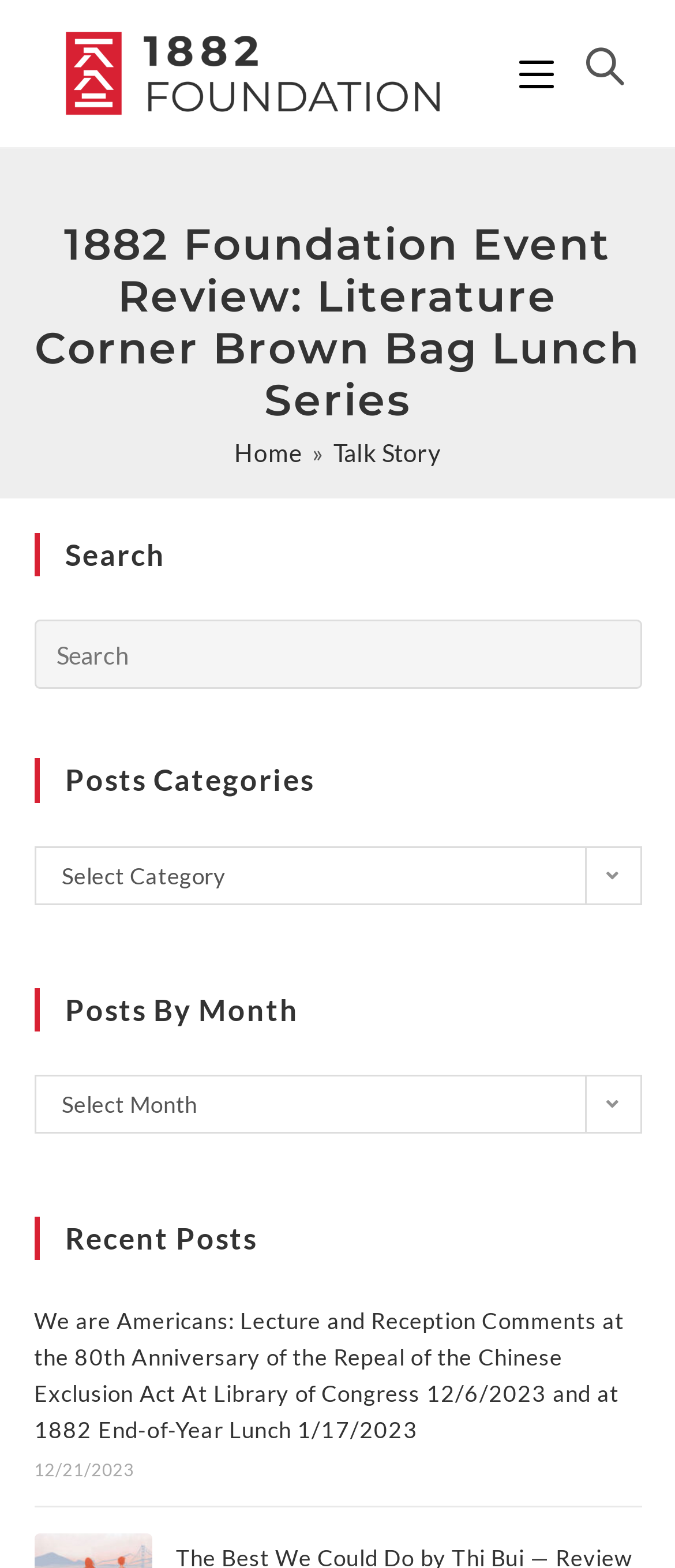Identify the primary heading of the webpage and provide its text.

1882 Foundation Event Review: Literature Corner Brown Bag Lunch Series